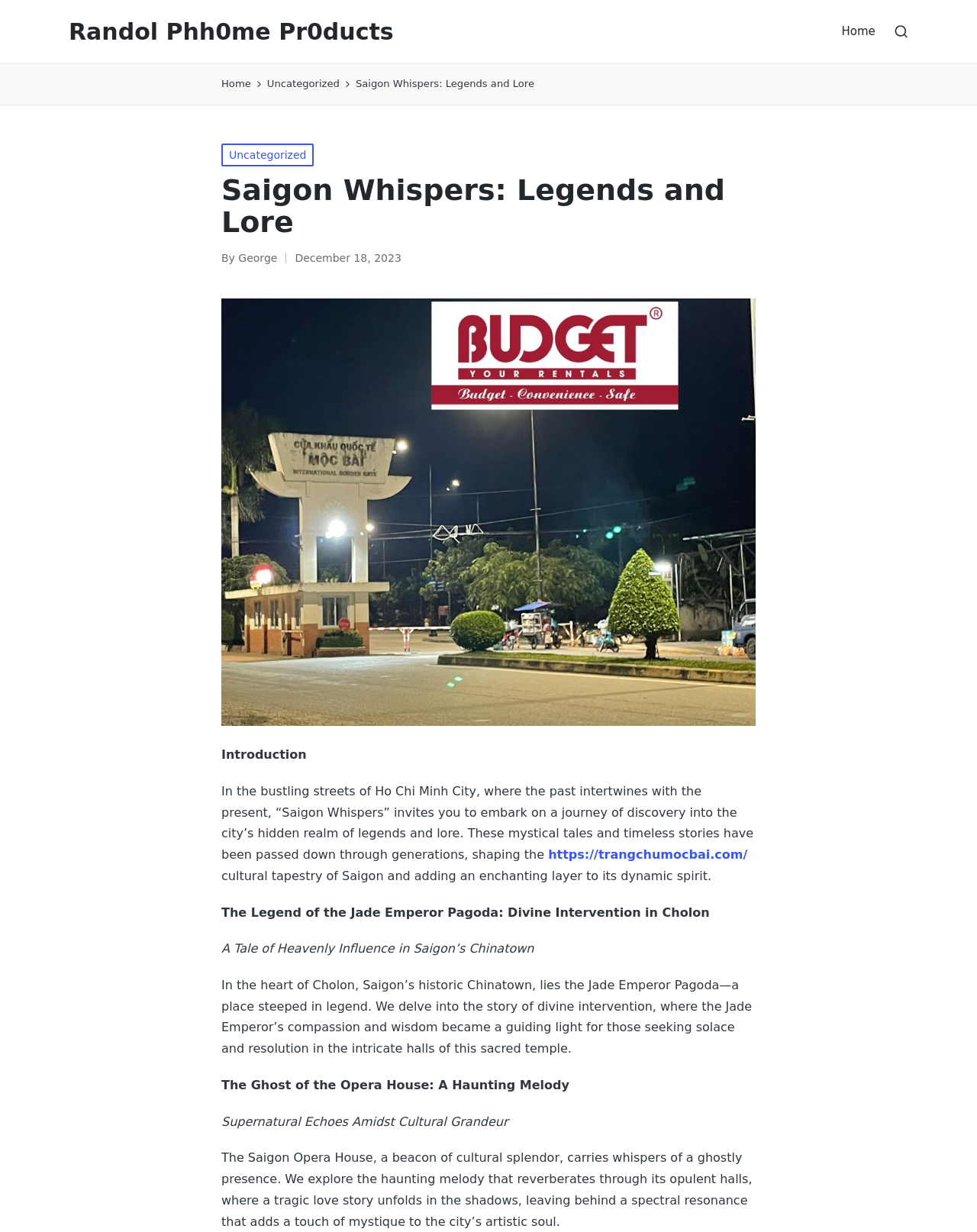What is the text of the first link in the navigation? Analyze the screenshot and reply with just one word or a short phrase.

Home